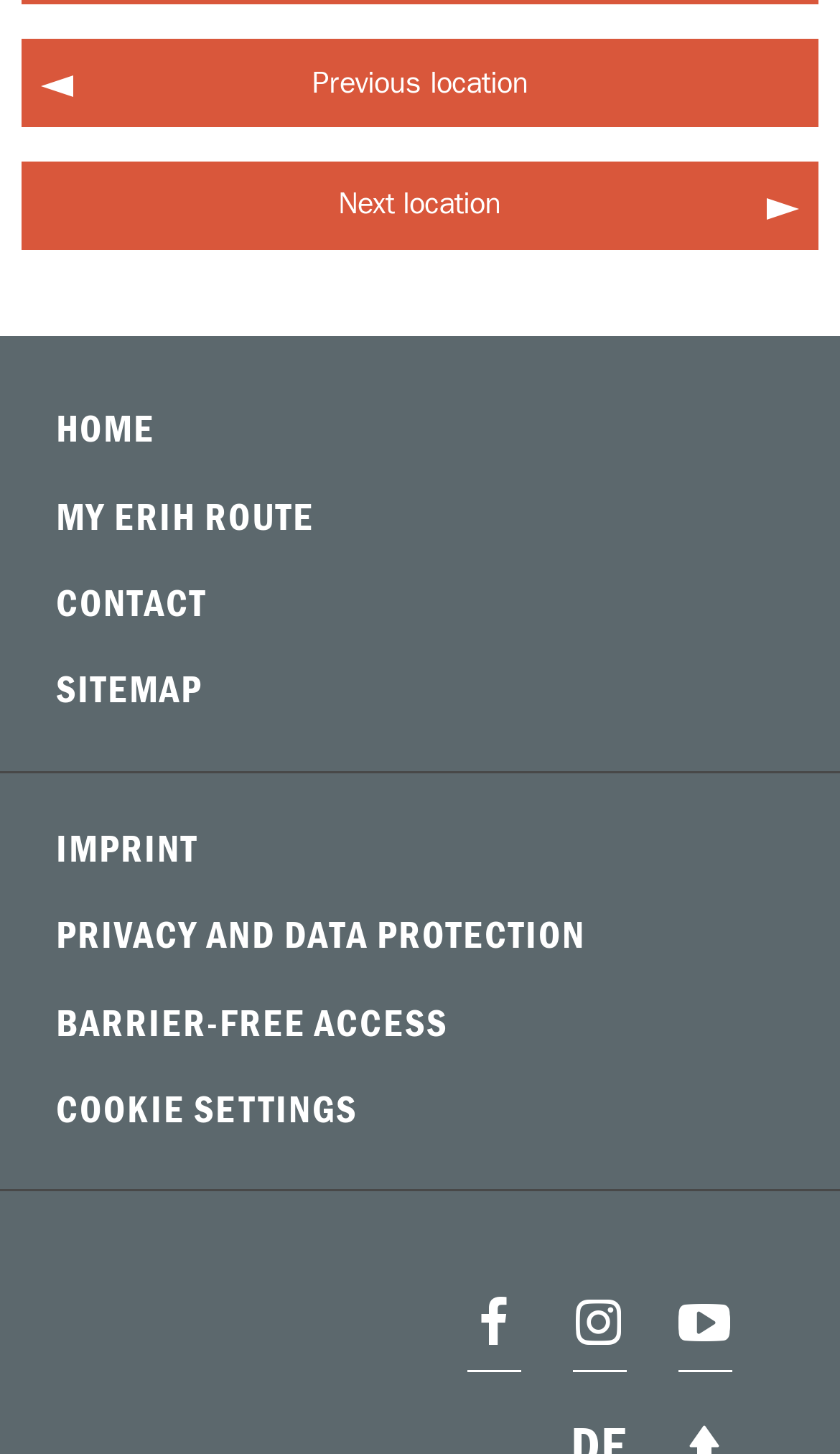Answer this question in one word or a short phrase: How many columns are present in the layout table?

1